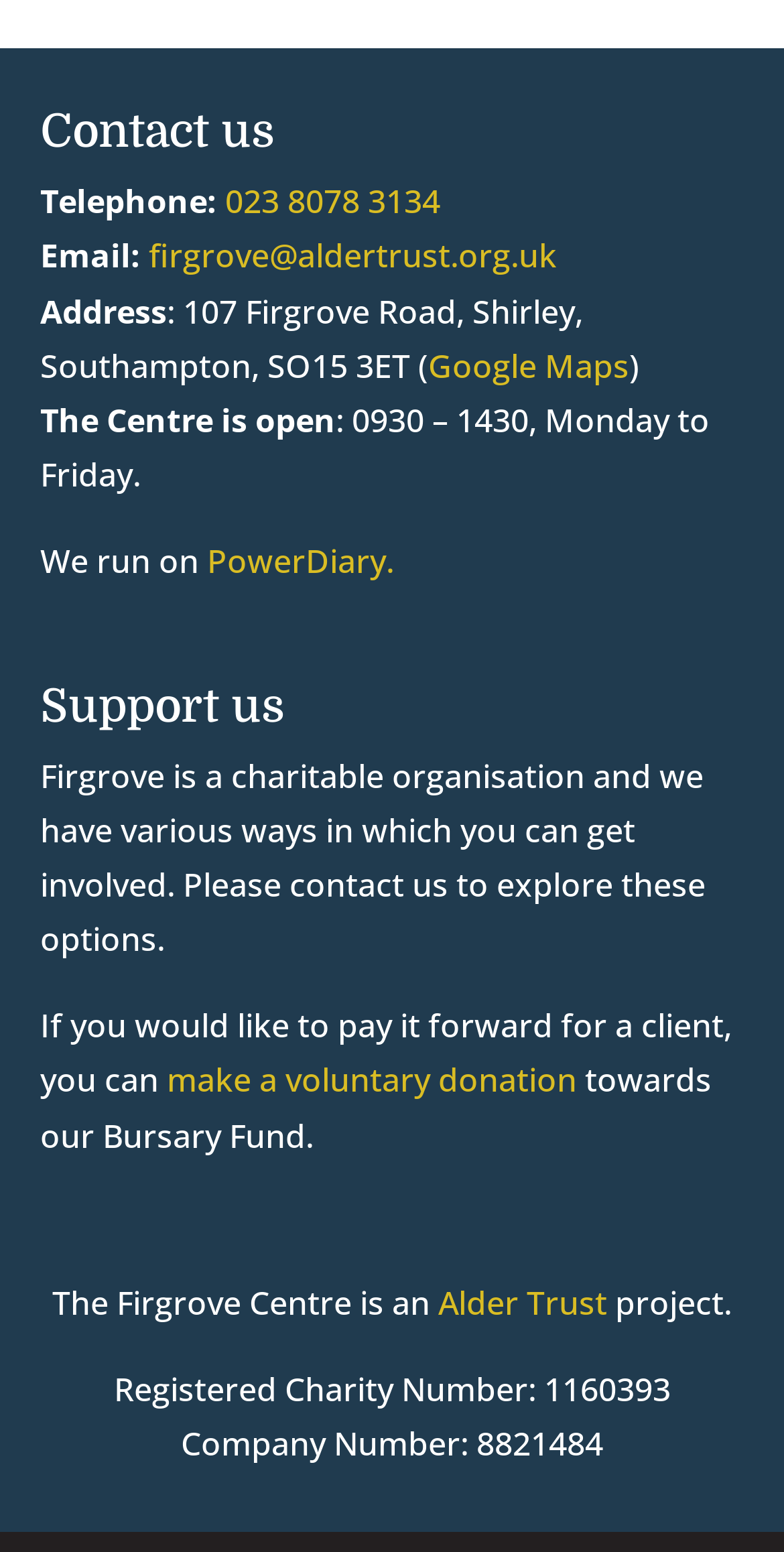Using the information in the image, give a comprehensive answer to the question: 
What is the email address to contact?

I found the email address by looking at the 'Contact us' section, where it says 'Email:' followed by the address 'firgrove@aldertrust.org.uk'.